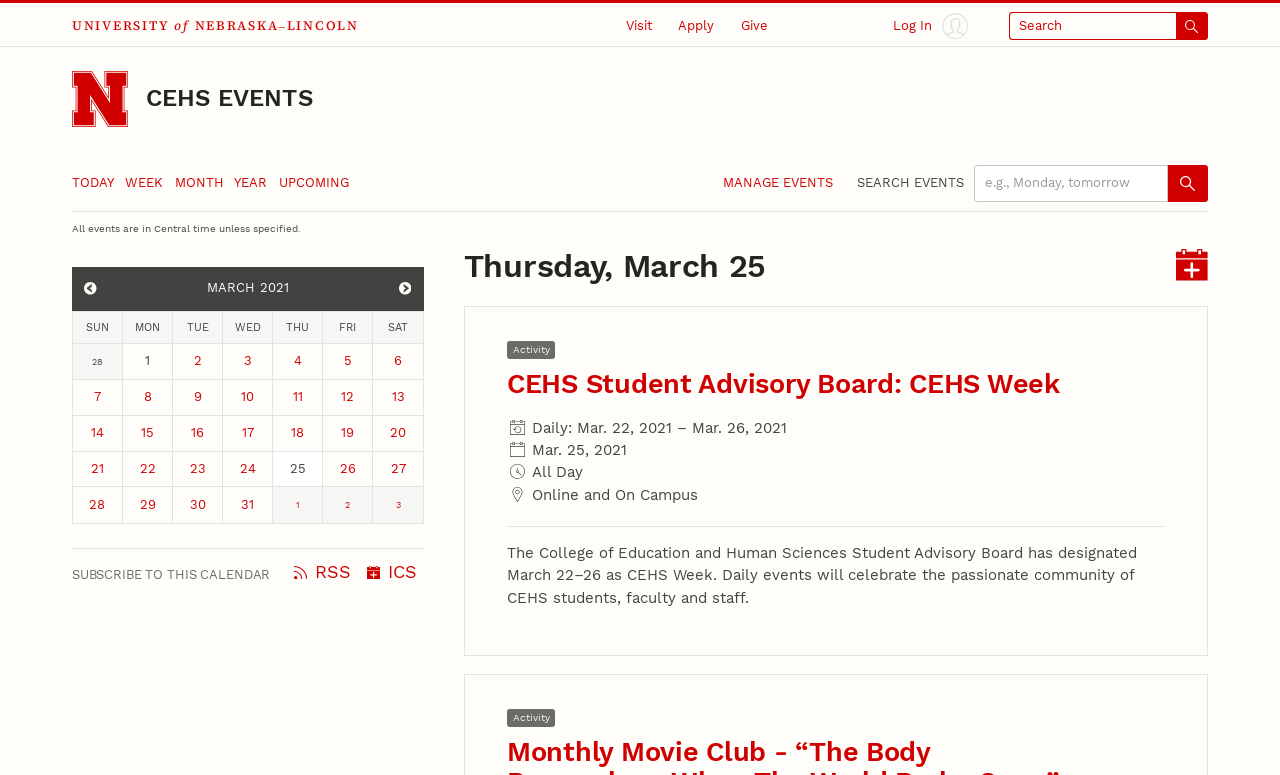Answer with a single word or phrase: 
How many days are displayed in the calendar for March?

31